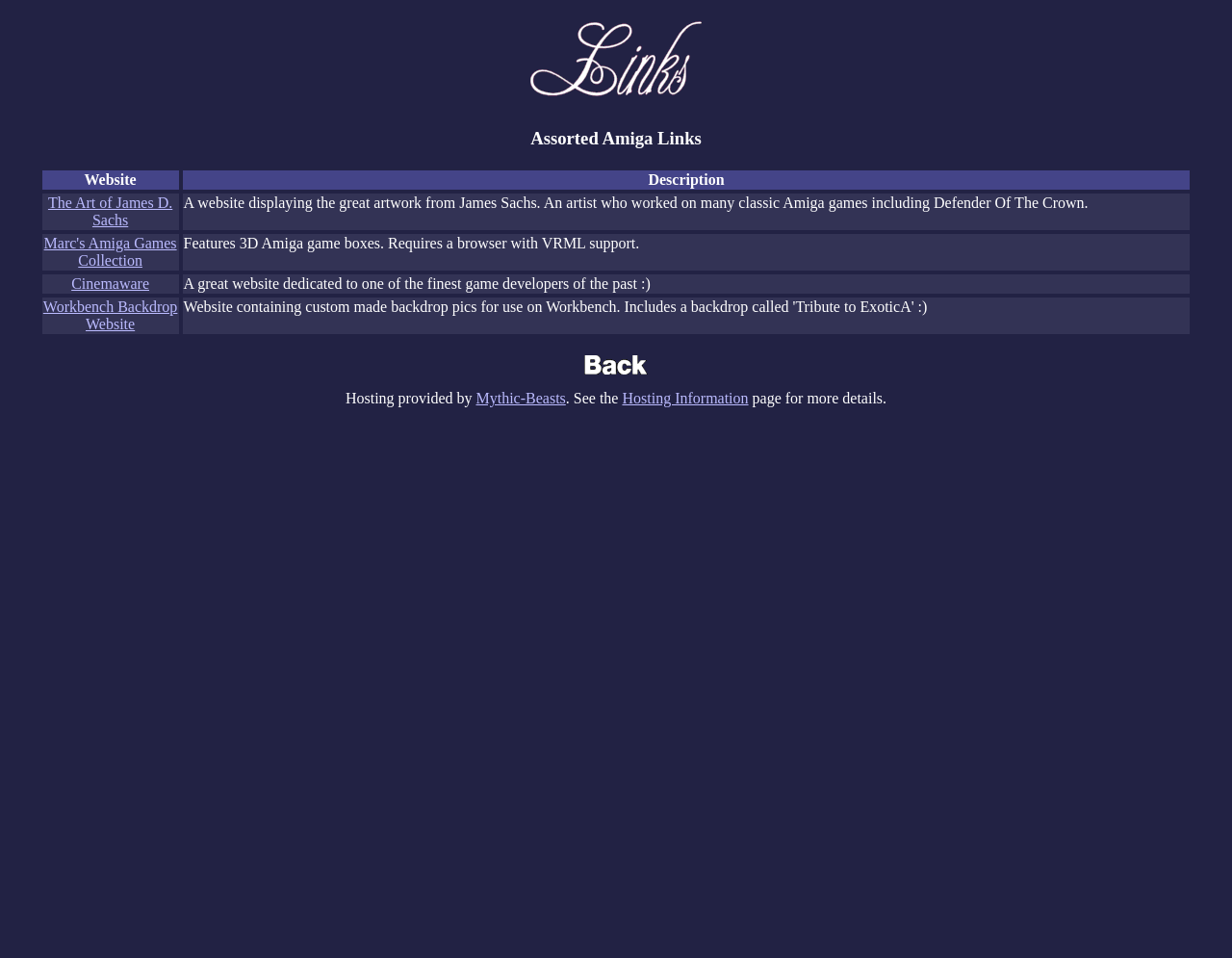Create a full and detailed caption for the entire webpage.

This webpage is titled "ExoticA! *** Links - Amiga Miscellaneous *** ExoticA!" and appears to be a collection of links related to Amiga, a classic computer system. 

At the top of the page, there is an image with the text "Links" and a heading that reads "Assorted Amiga Links". Below this, there is a table with two columns, "Website" and "Description", that lists various Amiga-related websites. 

The table contains four rows, each with a website title and a brief description. The websites listed include "The Art of James D. Sachs", "Marc's Amiga Games Collection", "Cinemaware", and "Workbench Backdrop Website". Each website title is a clickable link, and the descriptions provide a brief summary of what each website is about.

At the bottom of the page, there is a "Back" button with an accompanying image, and a section that acknowledges the hosting provider, Mythic-Beasts, with a link to more information about the hosting service.